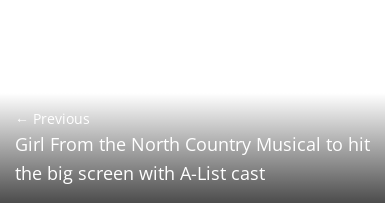Answer succinctly with a single word or phrase:
What is the purpose of the highlighted link?

To invite viewers to explore more